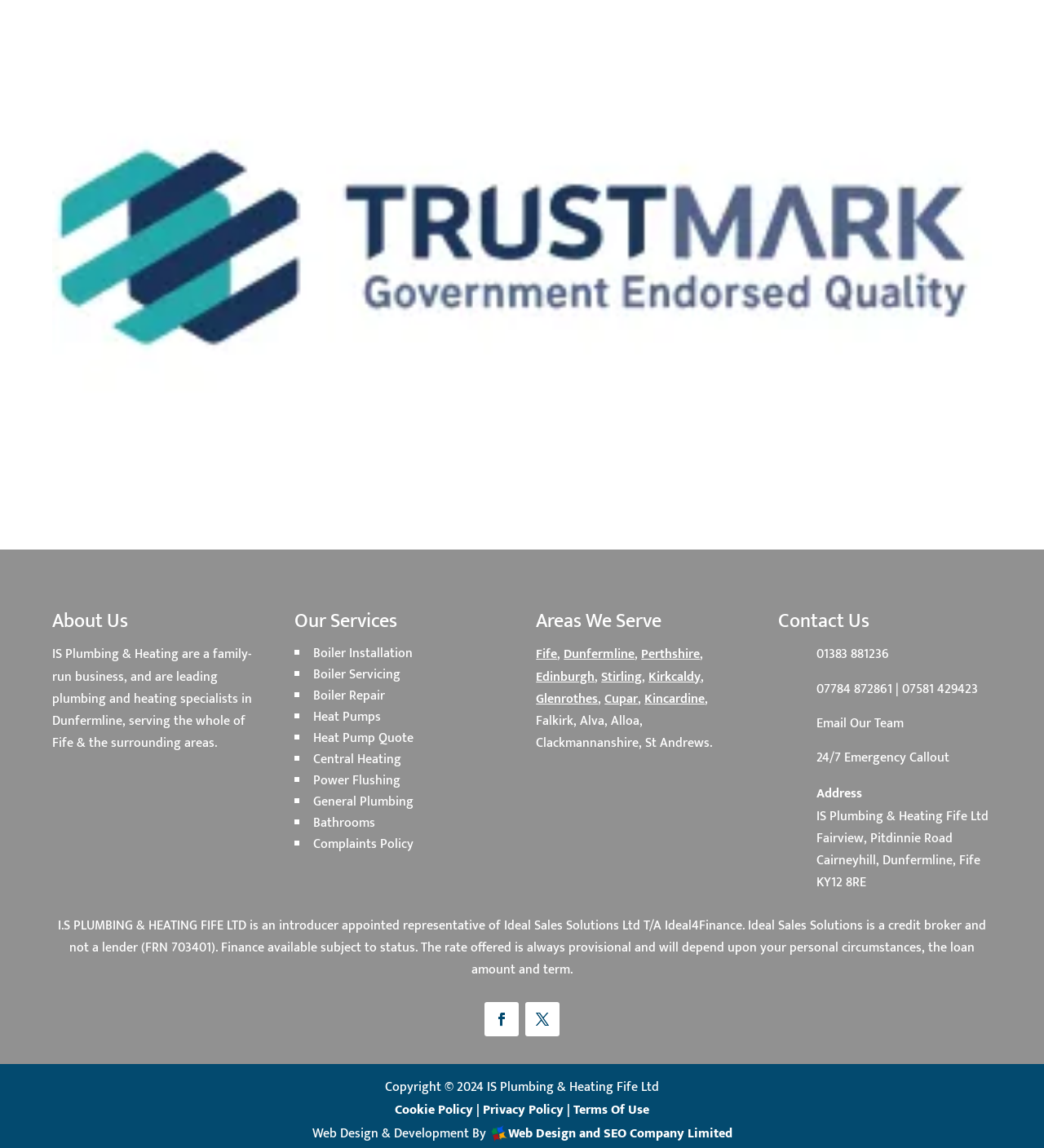Using the details in the image, give a detailed response to the question below:
What services do they offer?

The services offered by the company can be found in the 'Our Services' section, where a list of services is provided, including Boiler Installation, Boiler Servicing, Boiler Repair, Heat Pumps, and more.